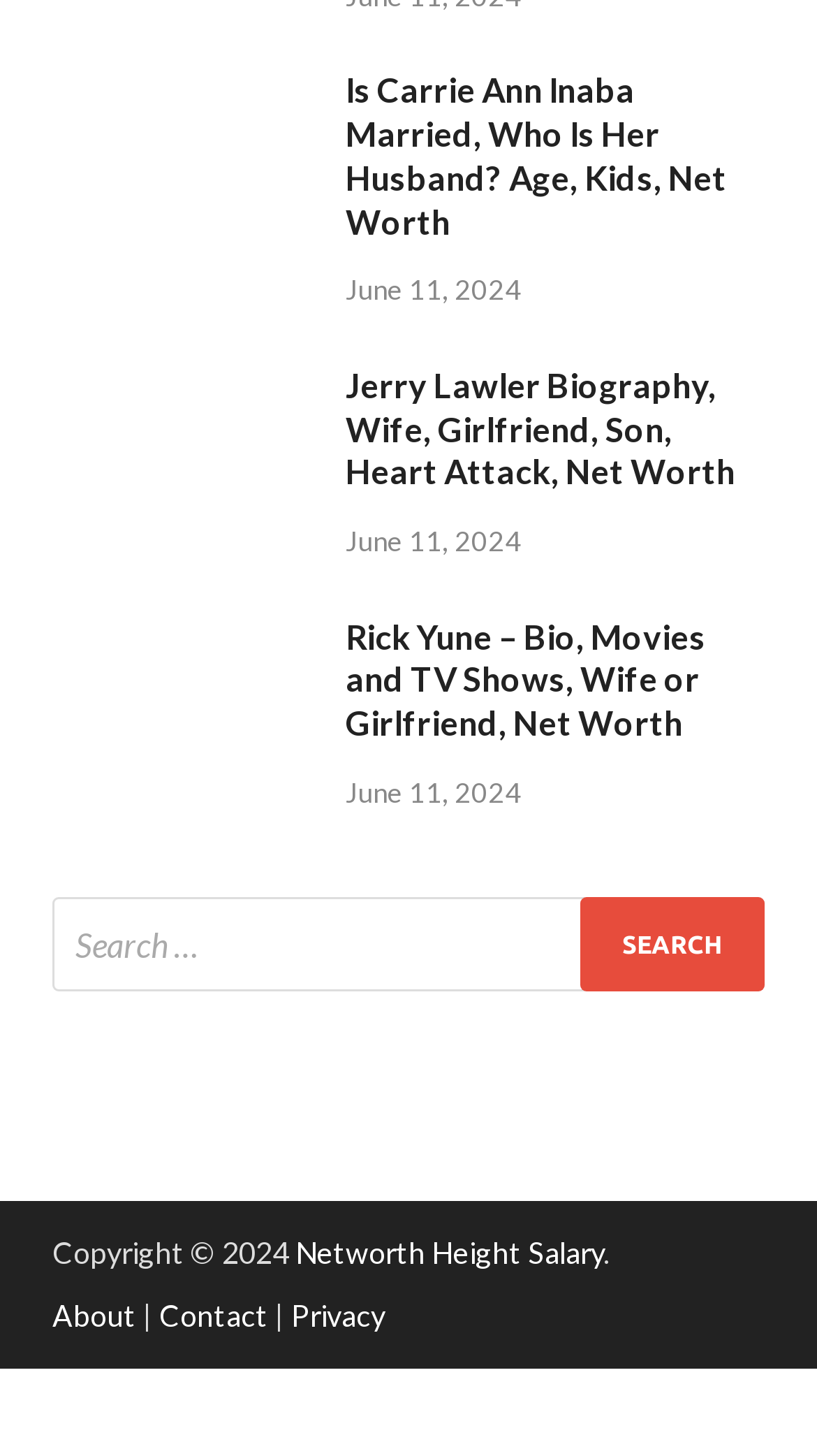Given the element description "About", identify the bounding box of the corresponding UI element.

[0.064, 0.891, 0.167, 0.916]